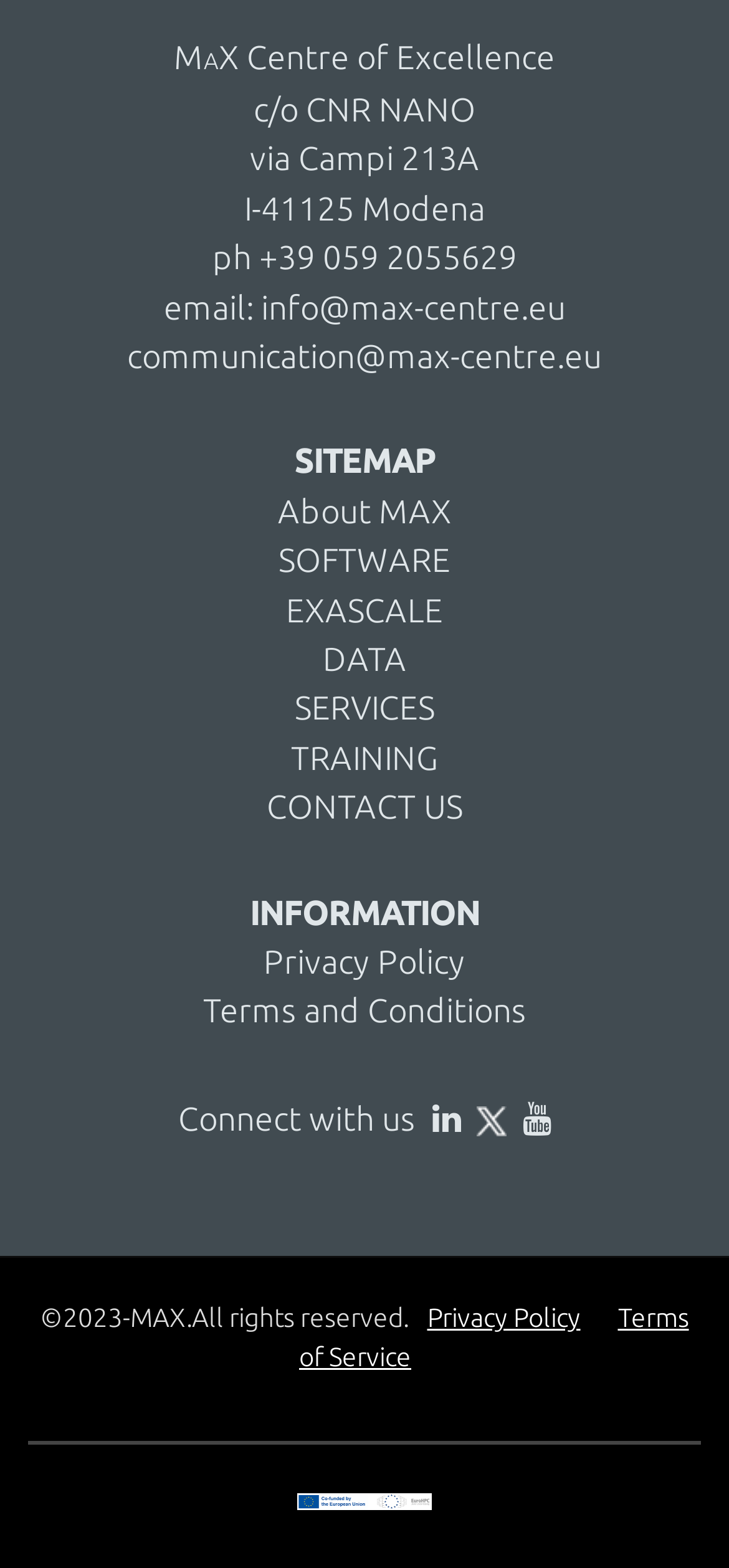How many social media links are there?
Provide a concise answer using a single word or phrase based on the image.

3